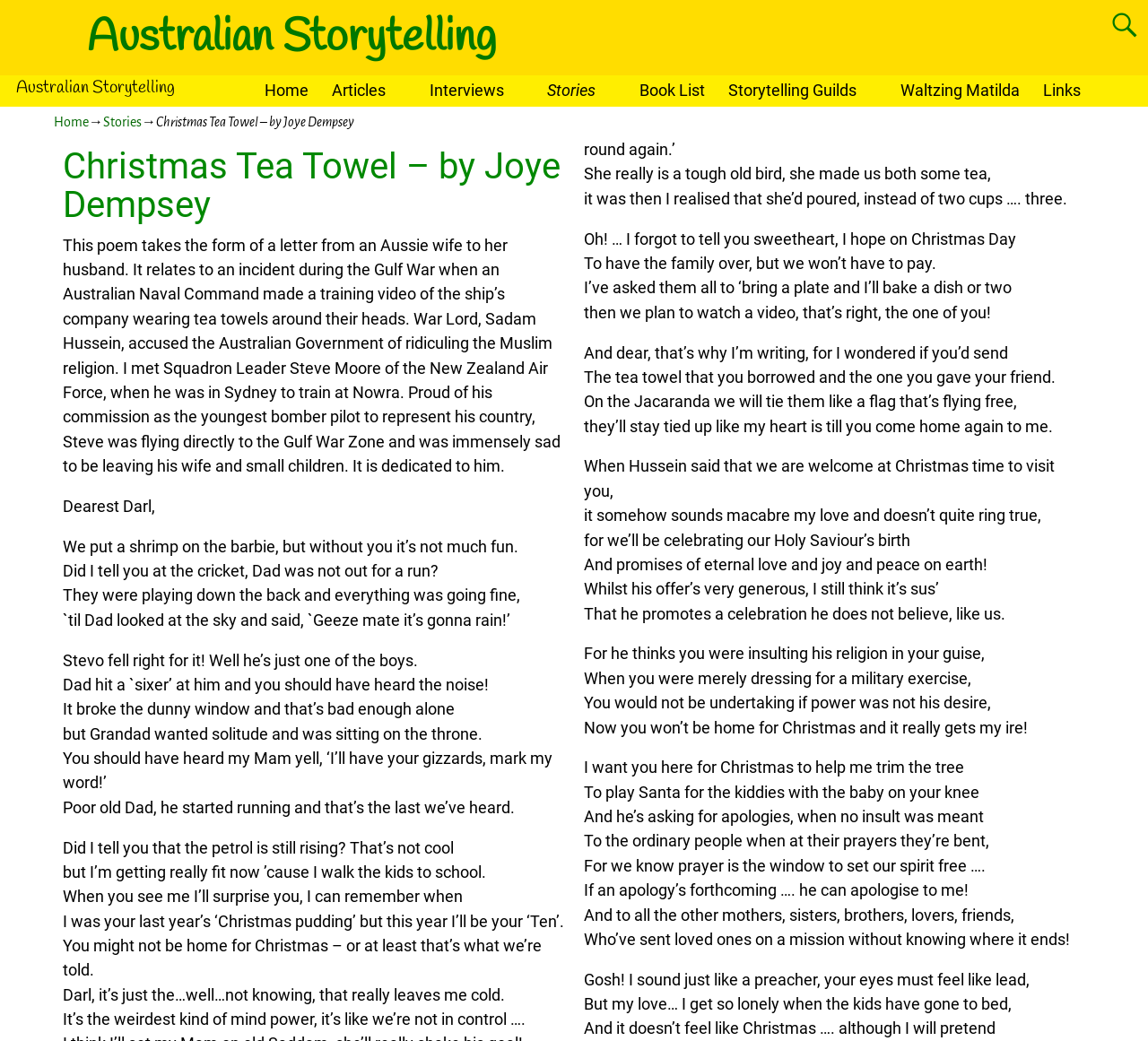What is the author's request to her husband?
Using the image, provide a detailed and thorough answer to the question.

The author is requesting her husband to send the tea towel that he borrowed and the one he gave to his friend, as mentioned in the static text element.